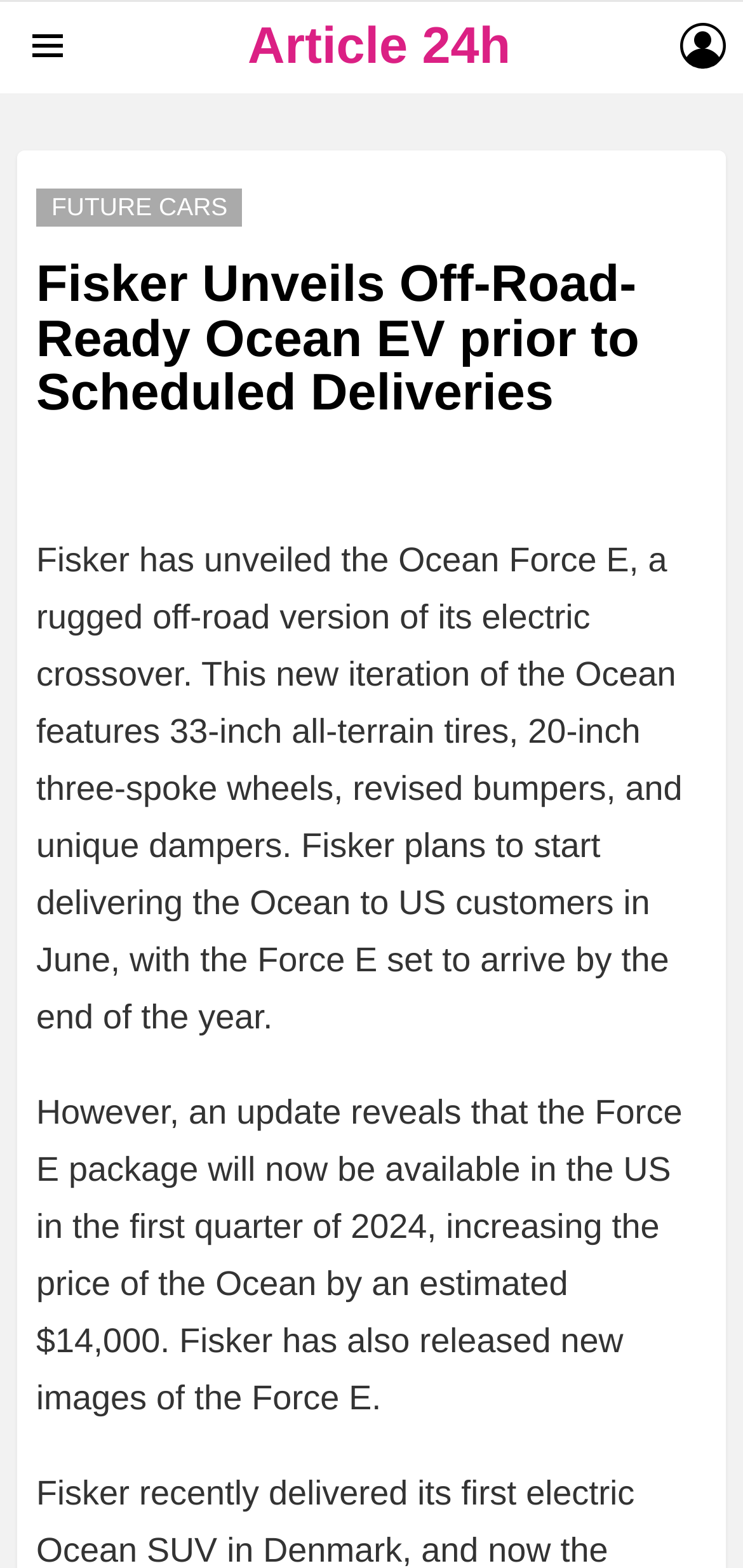Reply to the question with a single word or phrase:
What is unique about the Ocean Force E's wheels?

20-inch three-spoke